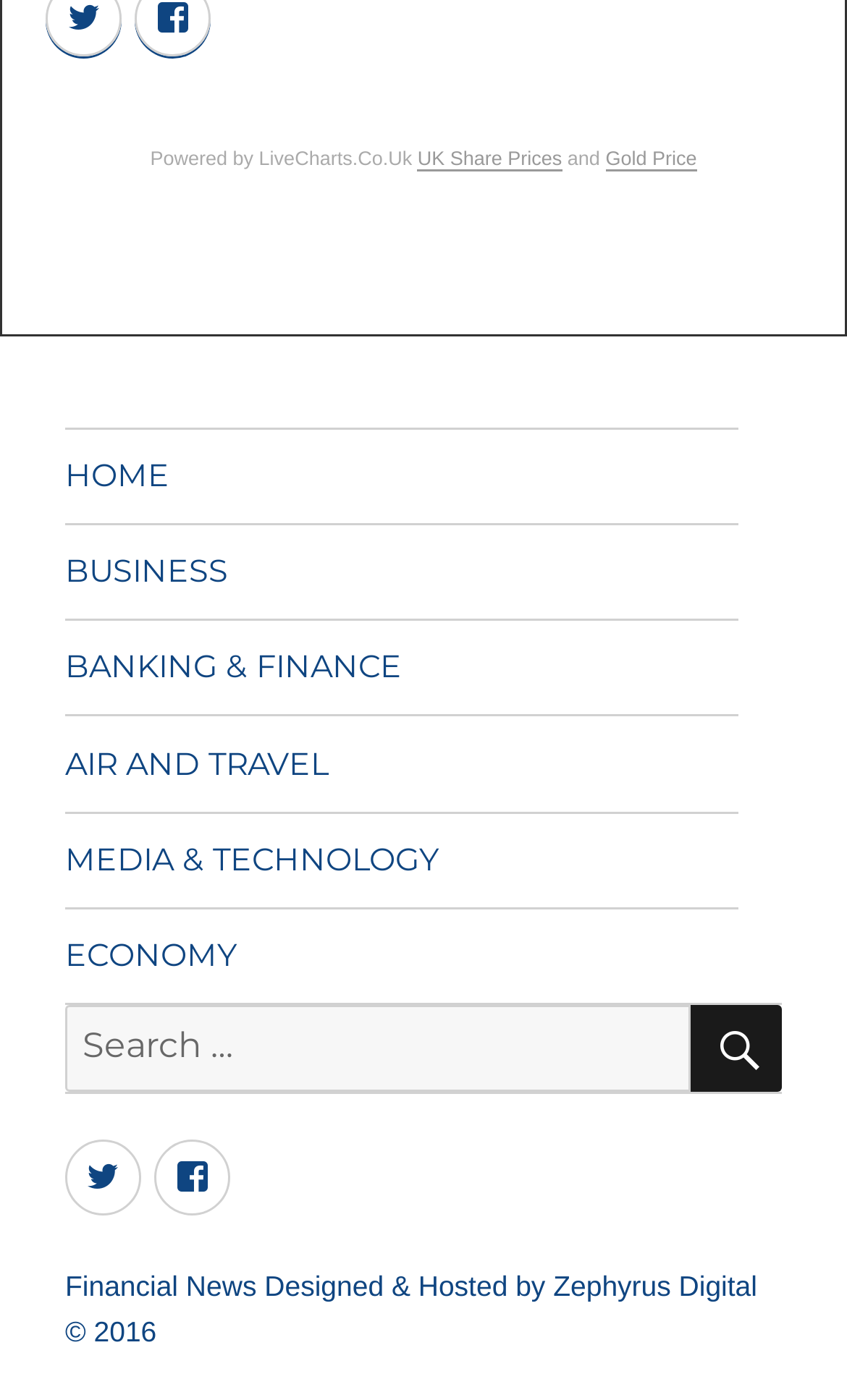Find the bounding box coordinates for the UI element whose description is: "Facebook". The coordinates should be four float numbers between 0 and 1, in the format [left, top, right, bottom].

[0.183, 0.814, 0.273, 0.868]